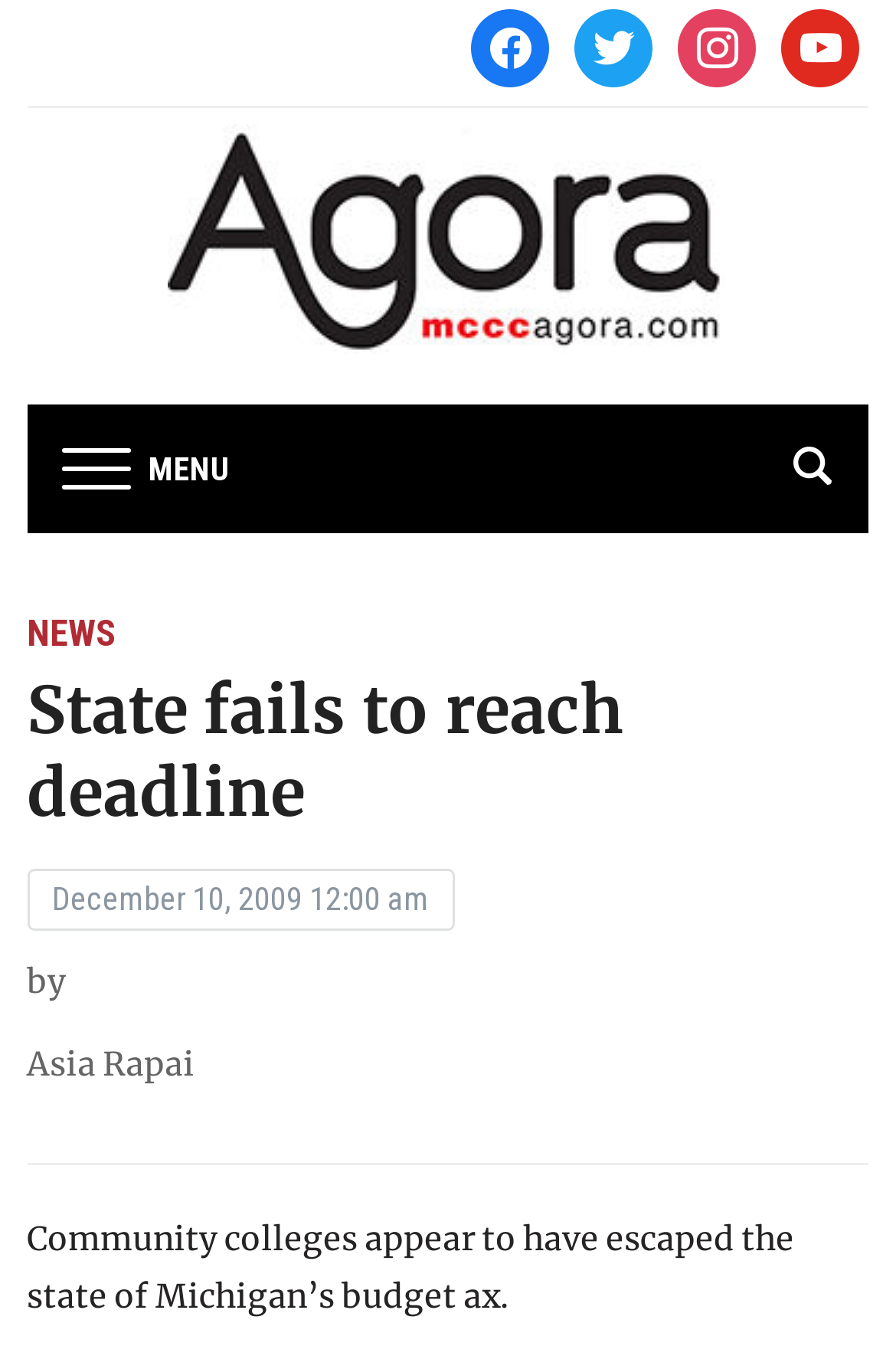What is the main topic of the article?
Analyze the image and provide a thorough answer to the question.

I inferred the main topic by reading the first sentence of the article, which mentions 'Michigan's budget ax'.